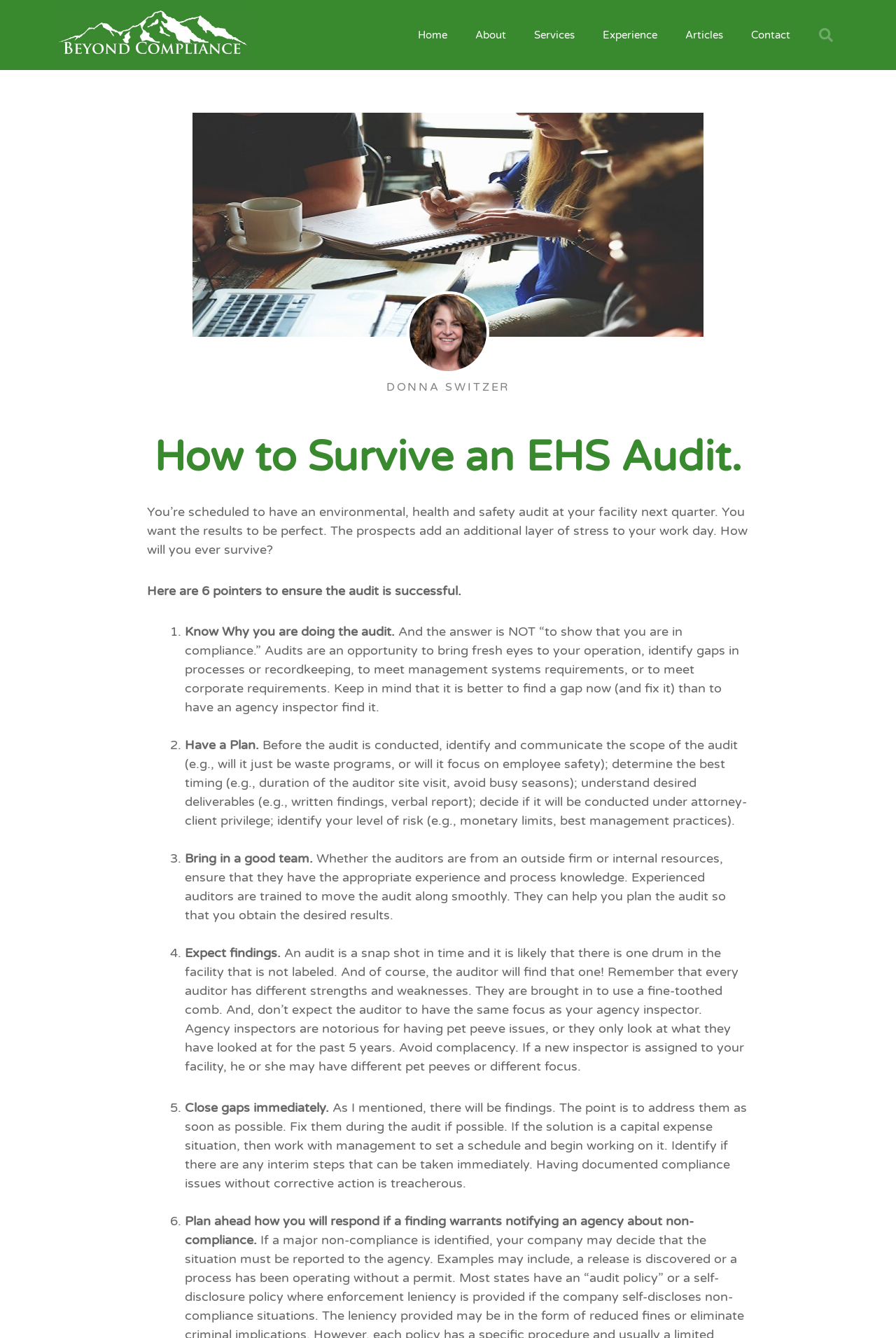Kindly determine the bounding box coordinates of the area that needs to be clicked to fulfill this instruction: "Click the 'Search' button".

[0.906, 0.016, 0.937, 0.037]